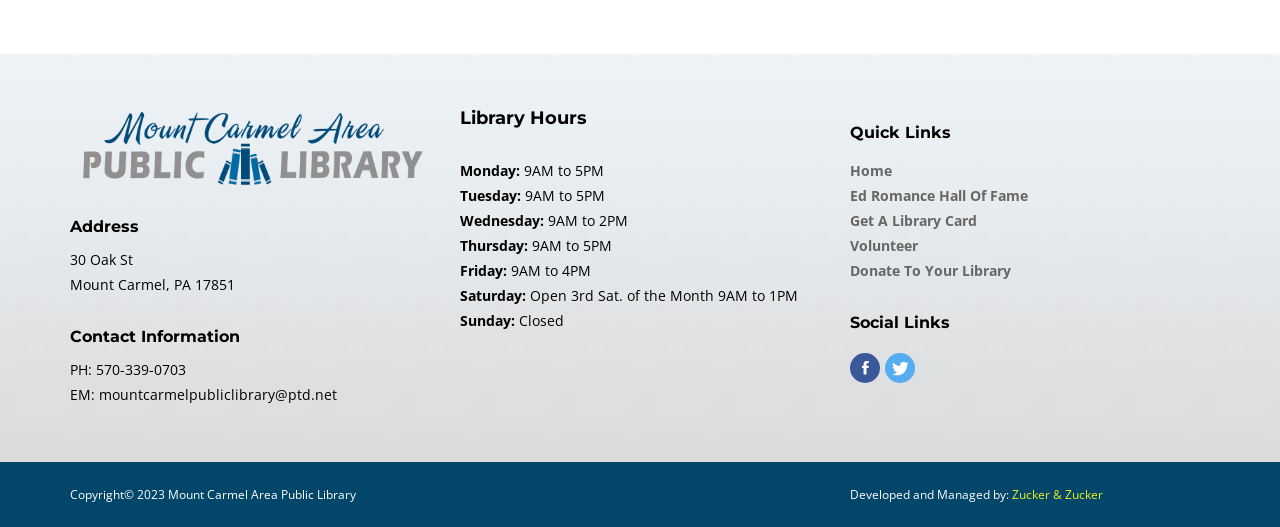From the screenshot, find the bounding box of the UI element matching this description: "Home". Supply the bounding box coordinates in the form [left, top, right, bottom], each a float between 0 and 1.

[0.664, 0.3, 0.945, 0.347]